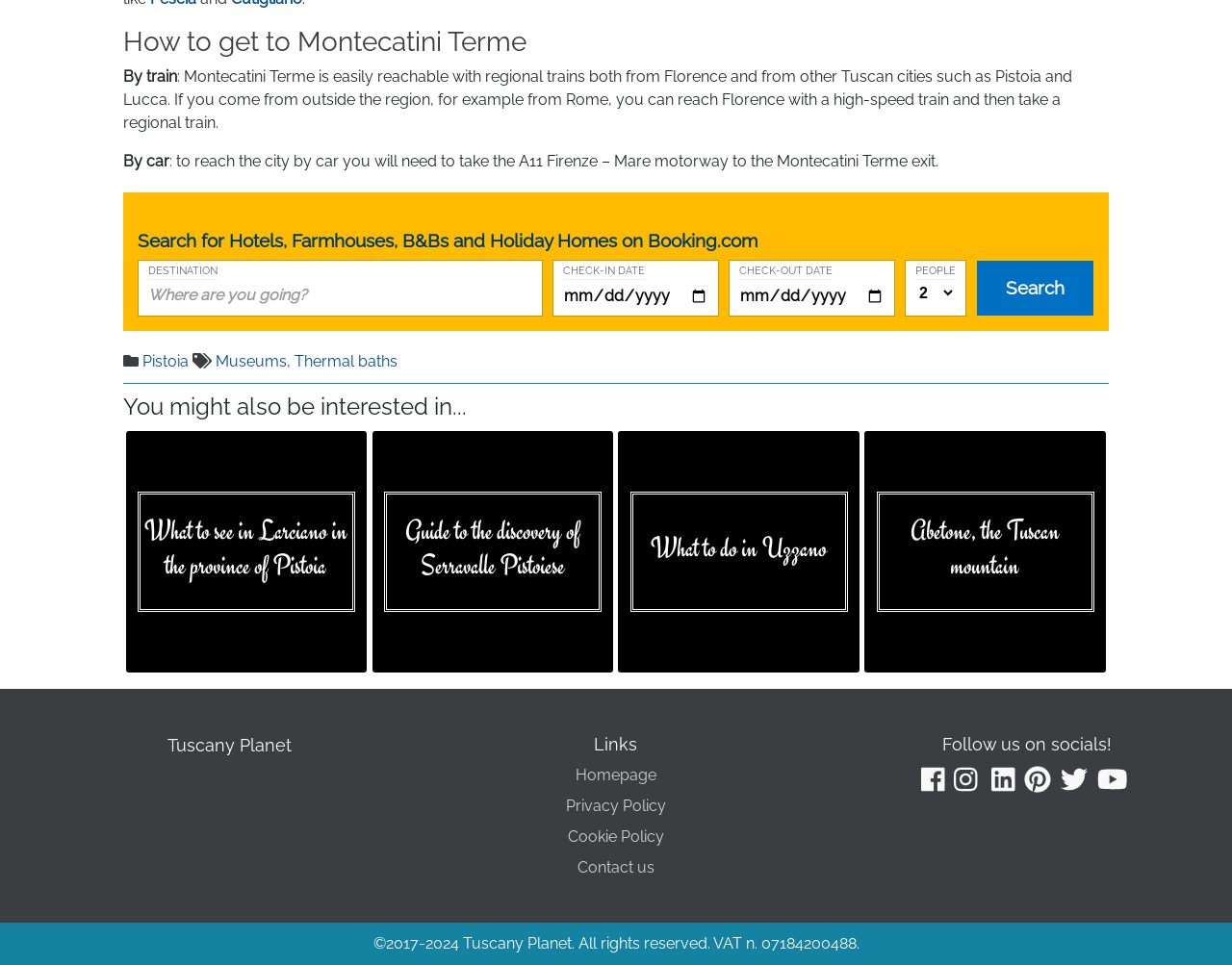Return the bounding box coordinates of the UI element that corresponds to this description: "parent_node: CHECK-OUT DATE name="checkout_year_month_monthday"". The coordinates must be given as four float numbers in the range of 0 and 1, [left, top, right, bottom].

[0.6, 0.292, 0.718, 0.322]